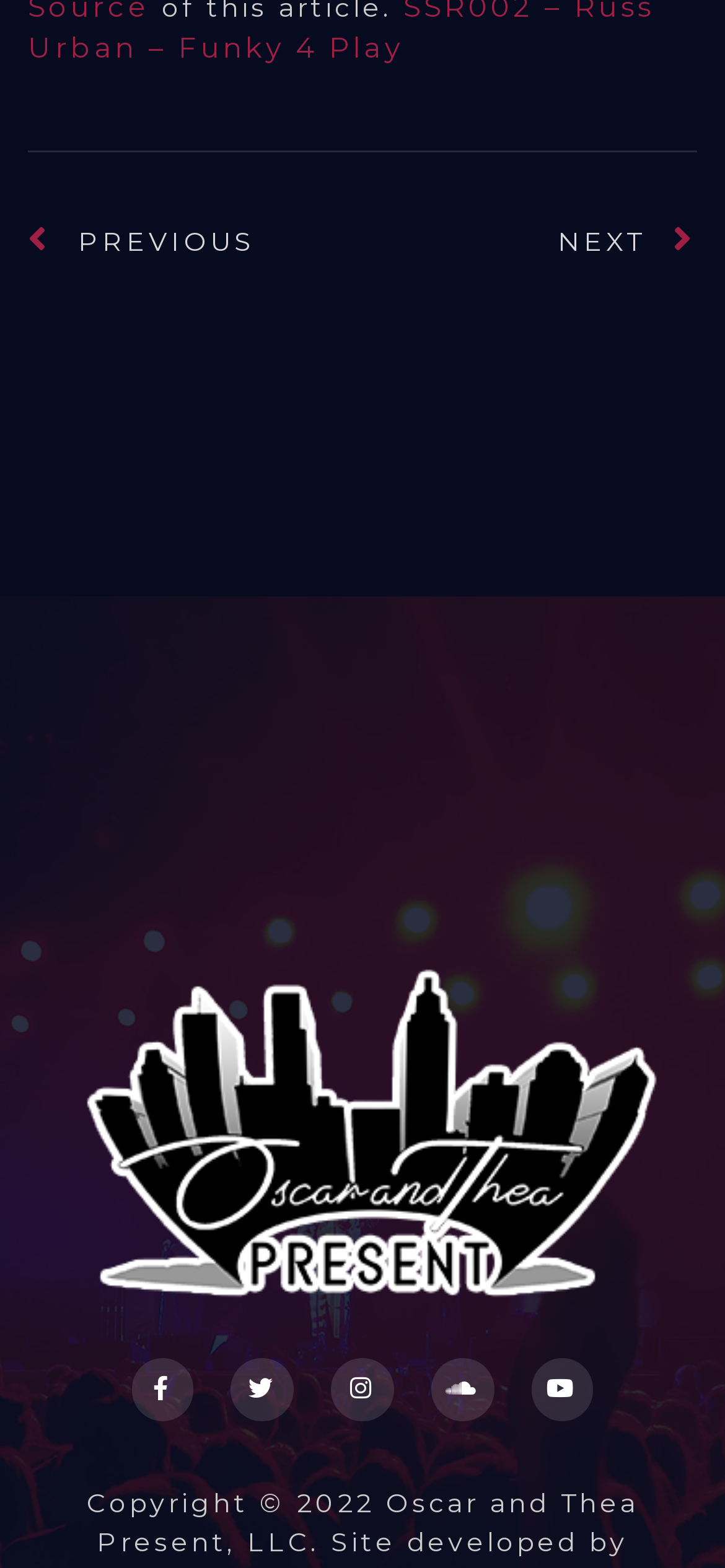Given the webpage screenshot and the description, determine the bounding box coordinates (top-left x, top-left y, bottom-right x, bottom-right y) that define the location of the UI element matching this description: alt="oscar and thea present"

[0.051, 0.605, 0.949, 0.842]